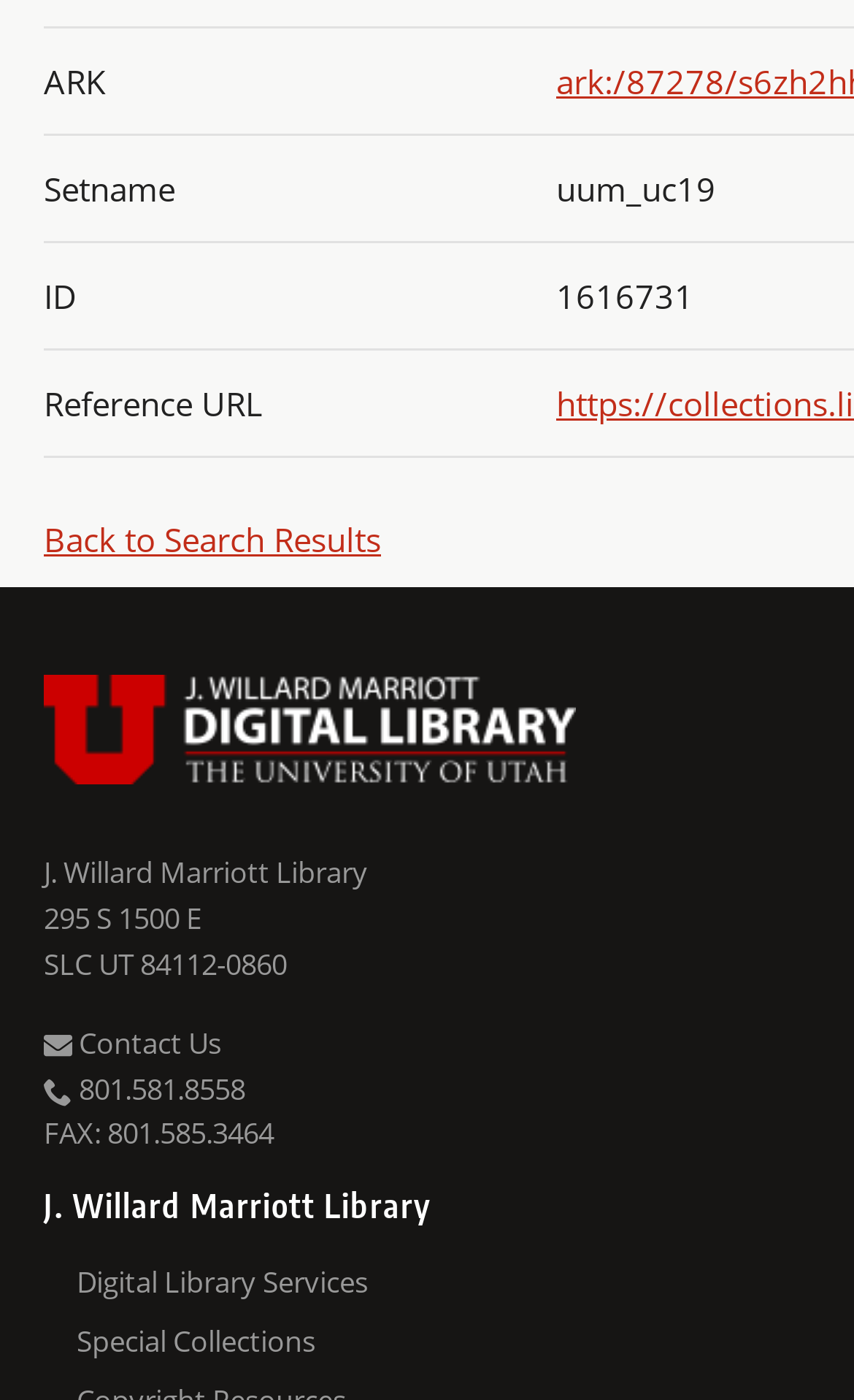Determine the bounding box coordinates for the clickable element to execute this instruction: "visit J. Willard Marriott Library". Provide the coordinates as four float numbers between 0 and 1, i.e., [left, top, right, bottom].

[0.051, 0.126, 0.431, 0.154]